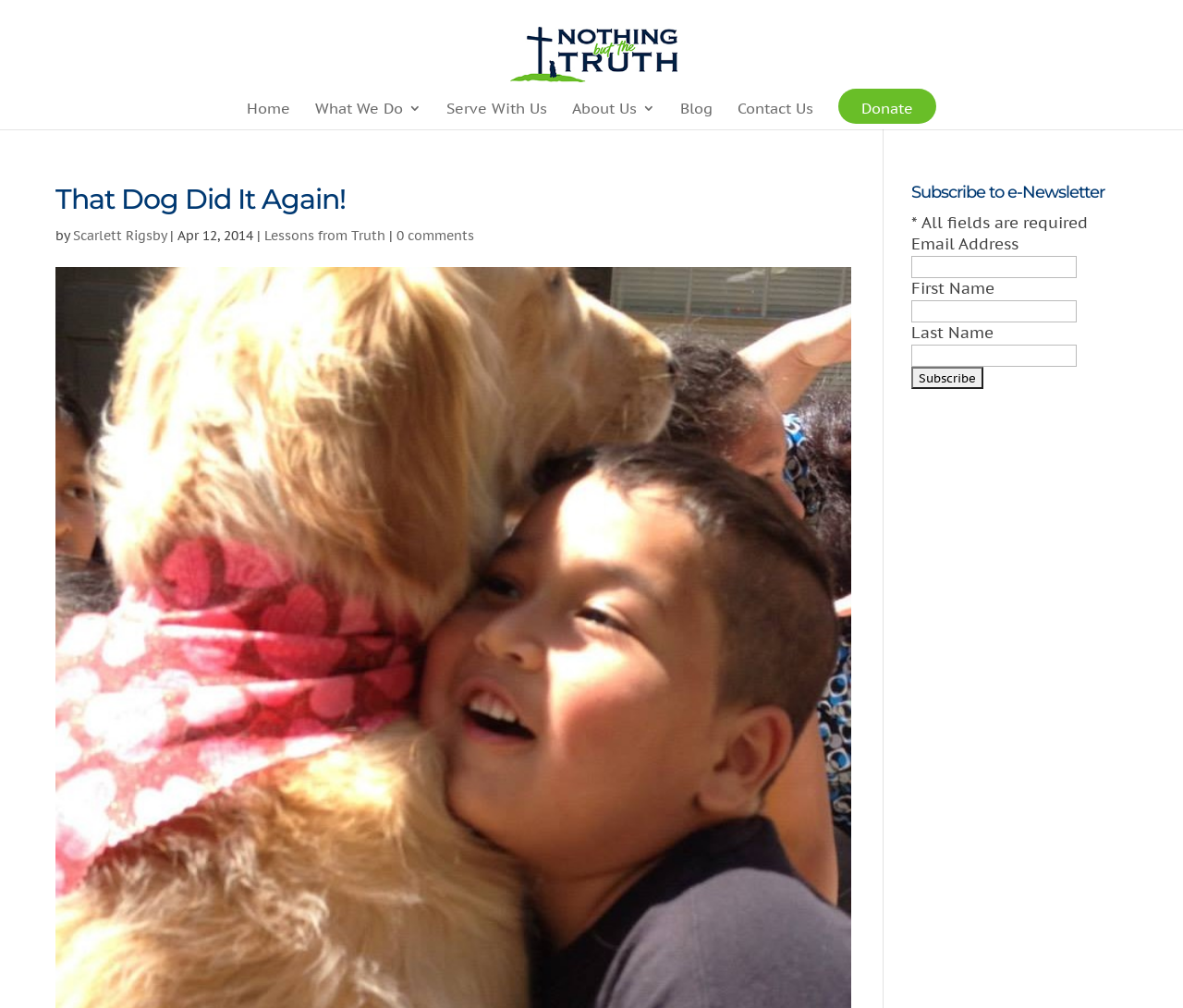What are the main sections of the website?
Please use the visual content to give a single word or phrase answer.

Home, What We Do, Serve With Us, About Us, Blog, Contact Us, Donate